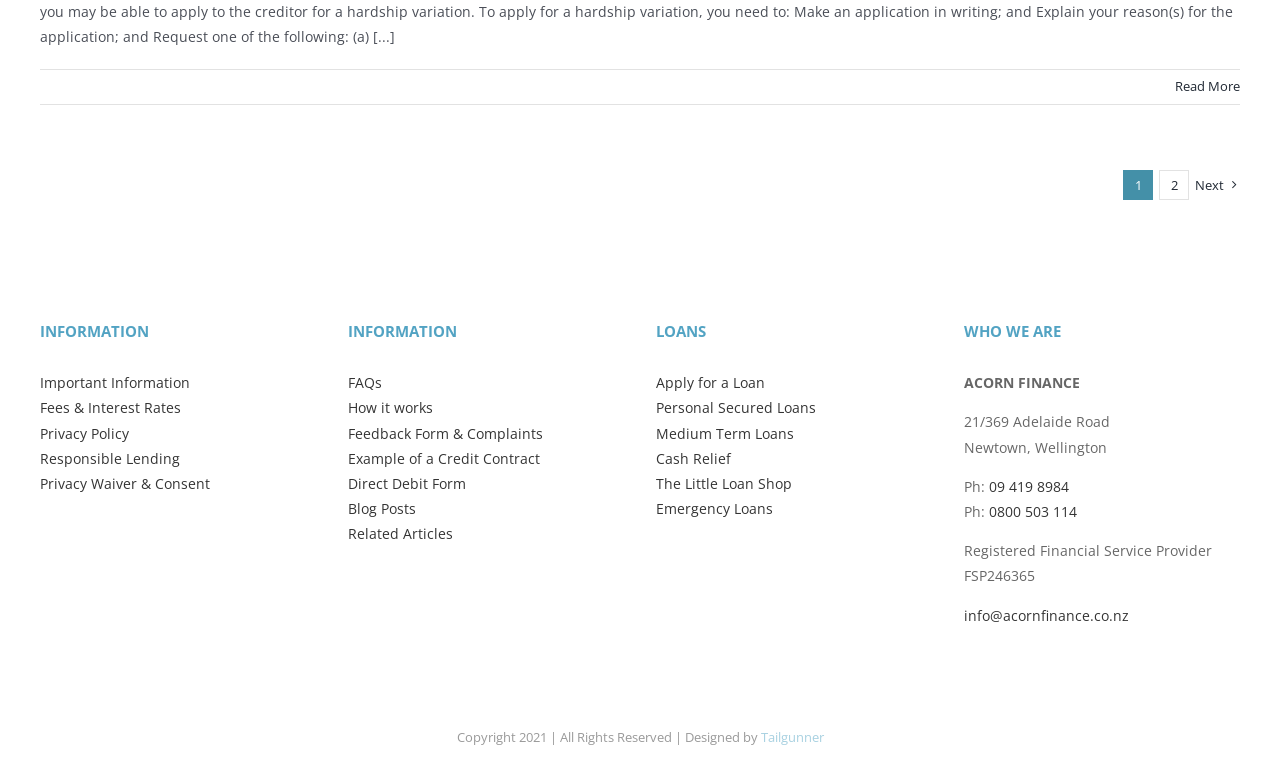Analyze the image and provide a detailed answer to the question: What is the address of Acorn Finance?

Under the 'WHO WE ARE' section, the address of Acorn Finance is provided as '21/369 Adelaide Road, Newtown, Wellington'.